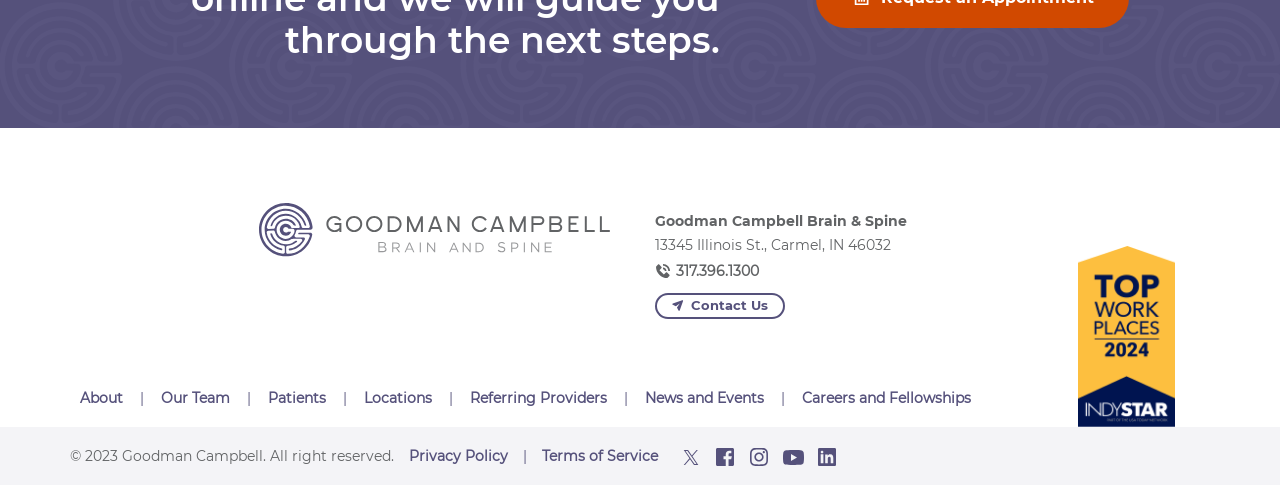Locate the bounding box coordinates of the element that should be clicked to execute the following instruction: "Contact Us".

[0.512, 0.604, 0.613, 0.658]